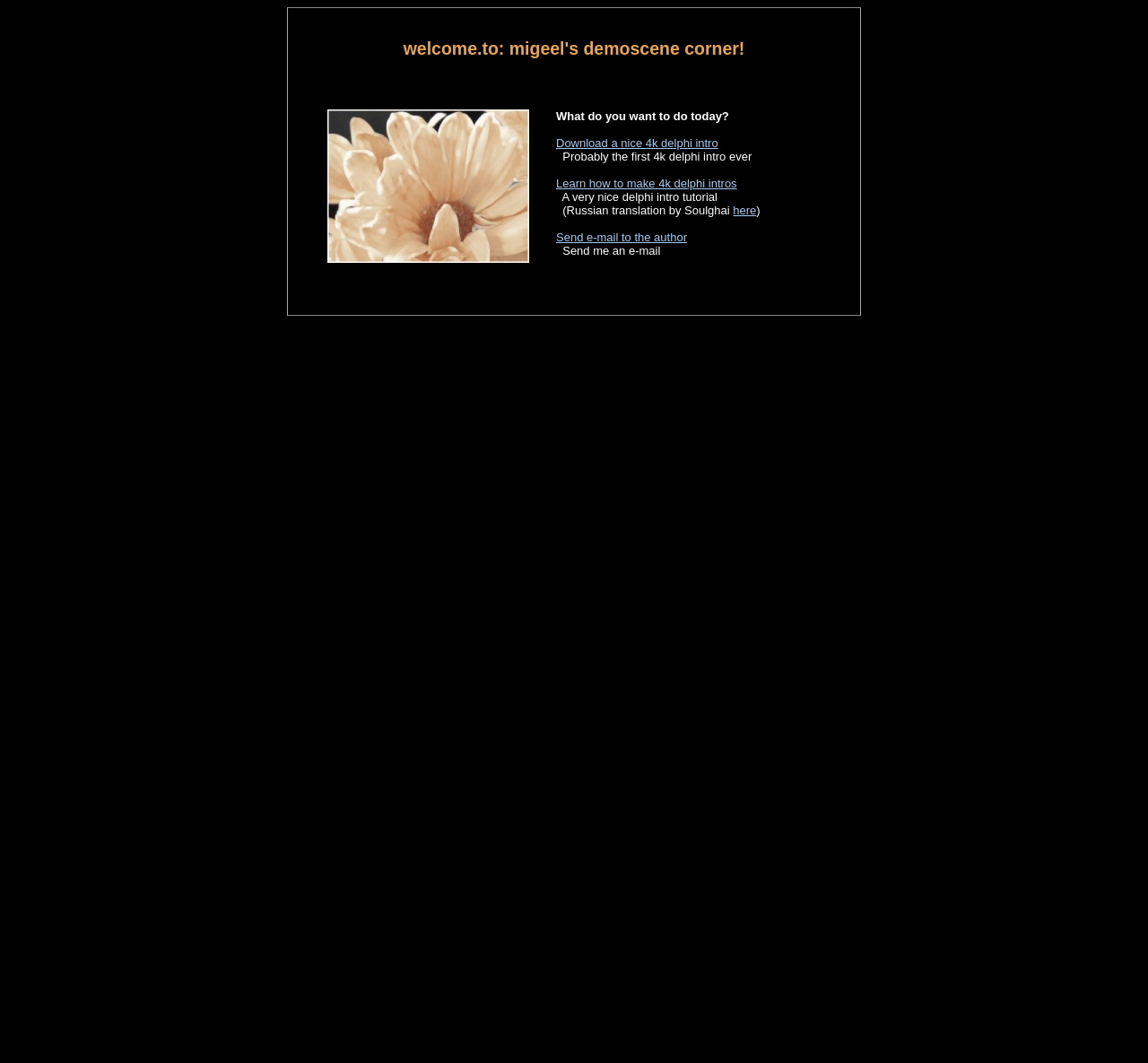Explain the webpage in detail, including its primary components.

The webpage is titled "migeel's scene corner" and appears to be a personal website or blog focused on the demoscene, a community of artists, musicians, and programmers who create demos, or demonstrations of their skills.

At the top of the page, there is a heading that reads "welcome.to: migeel's demoscene corner!" which takes up a significant portion of the top section. Below this heading, there is a table with two columns. The left column is empty, while the right column contains a block of text that asks "What do you want to do today?" and provides several options.

The options include links to download a 4k Delphi intro, learn how to make 4k Delphi intros, and access a Delphi intro tutorial. There are also links to send an email to the author and a mention of a Russian translation of the tutorial. The text is organized into paragraphs with blank lines separating each option.

There are no images on the page, and the layout is simple and text-heavy. The overall structure of the page is divided into clear sections, with the heading and table taking up most of the space.